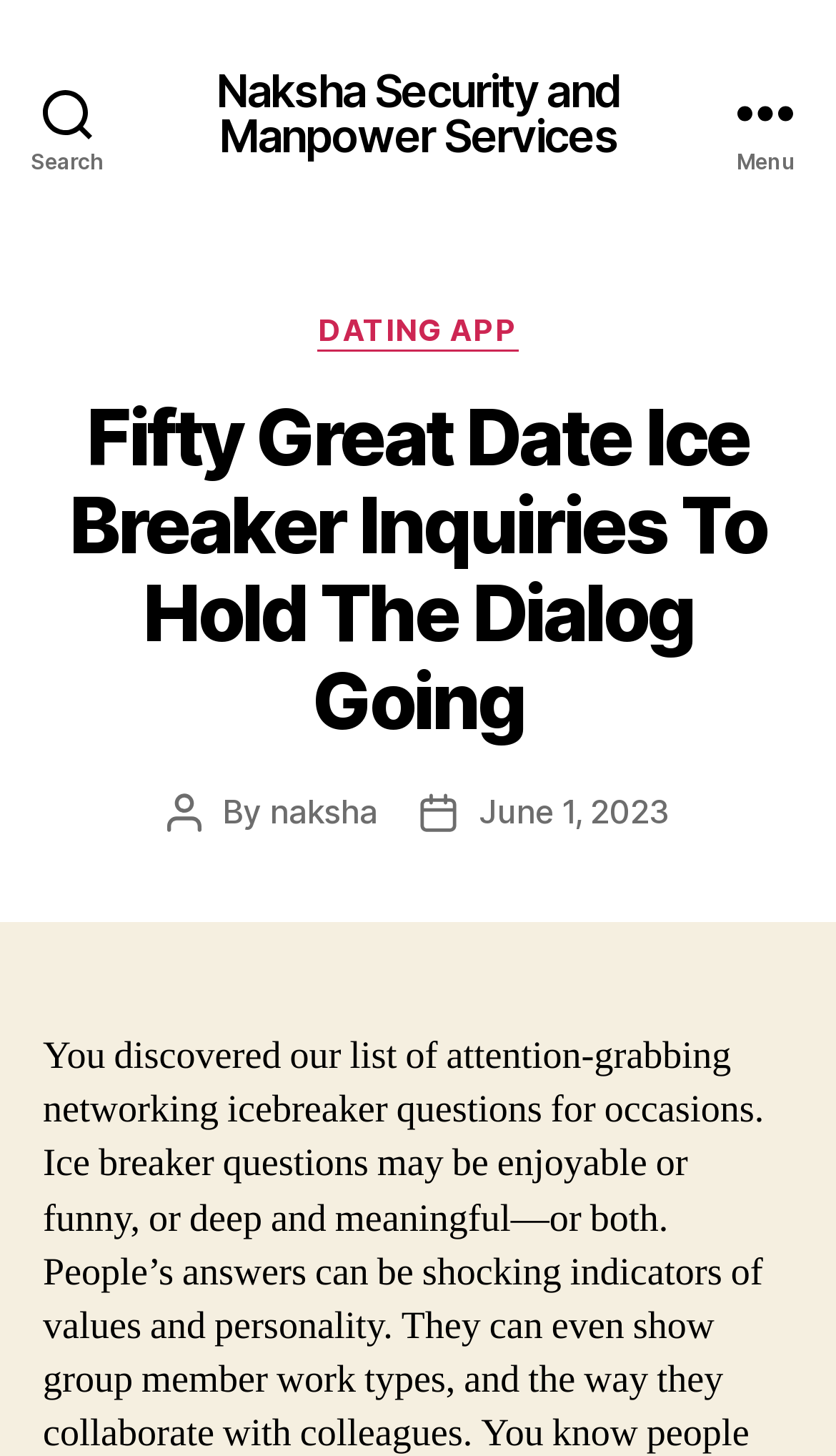Who is the author of the post?
Please give a detailed and elaborate answer to the question based on the image.

I can see a link with the text 'naksha' next to the 'Post author' text, which indicates that naksha is the author of the post.